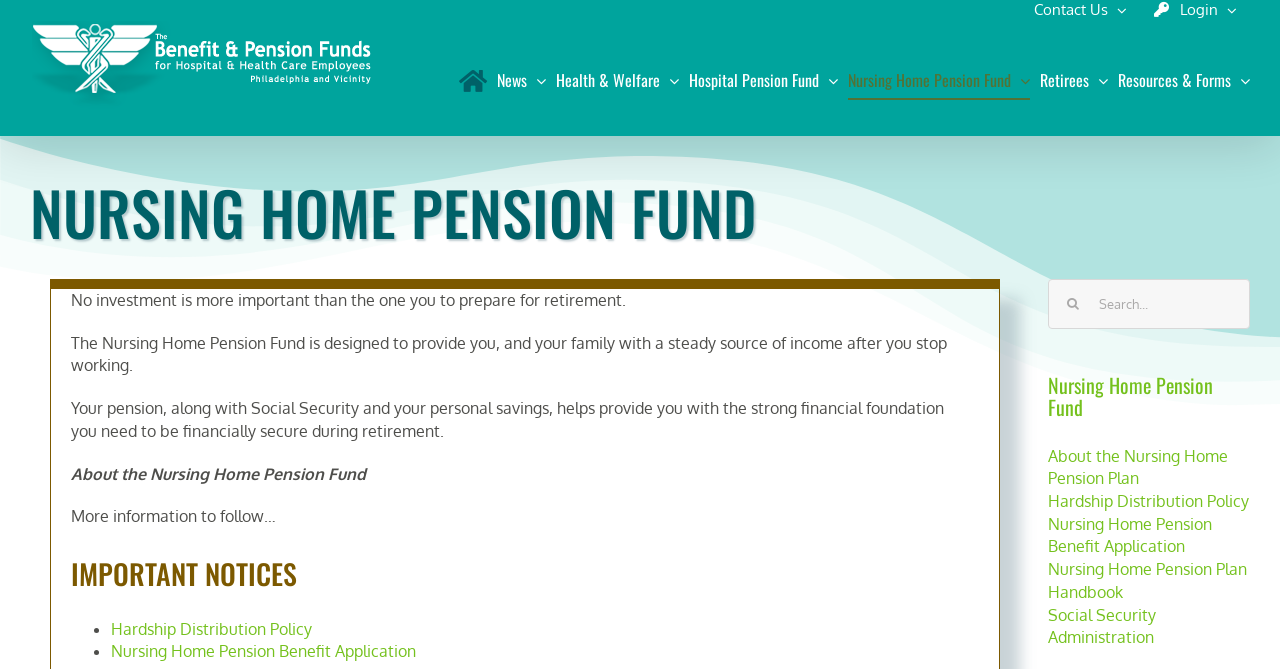Highlight the bounding box coordinates of the element that should be clicked to carry out the following instruction: "Read about the Nursing Home Pension Fund". The coordinates must be given as four float numbers ranging from 0 to 1, i.e., [left, top, right, bottom].

[0.055, 0.433, 0.489, 0.463]